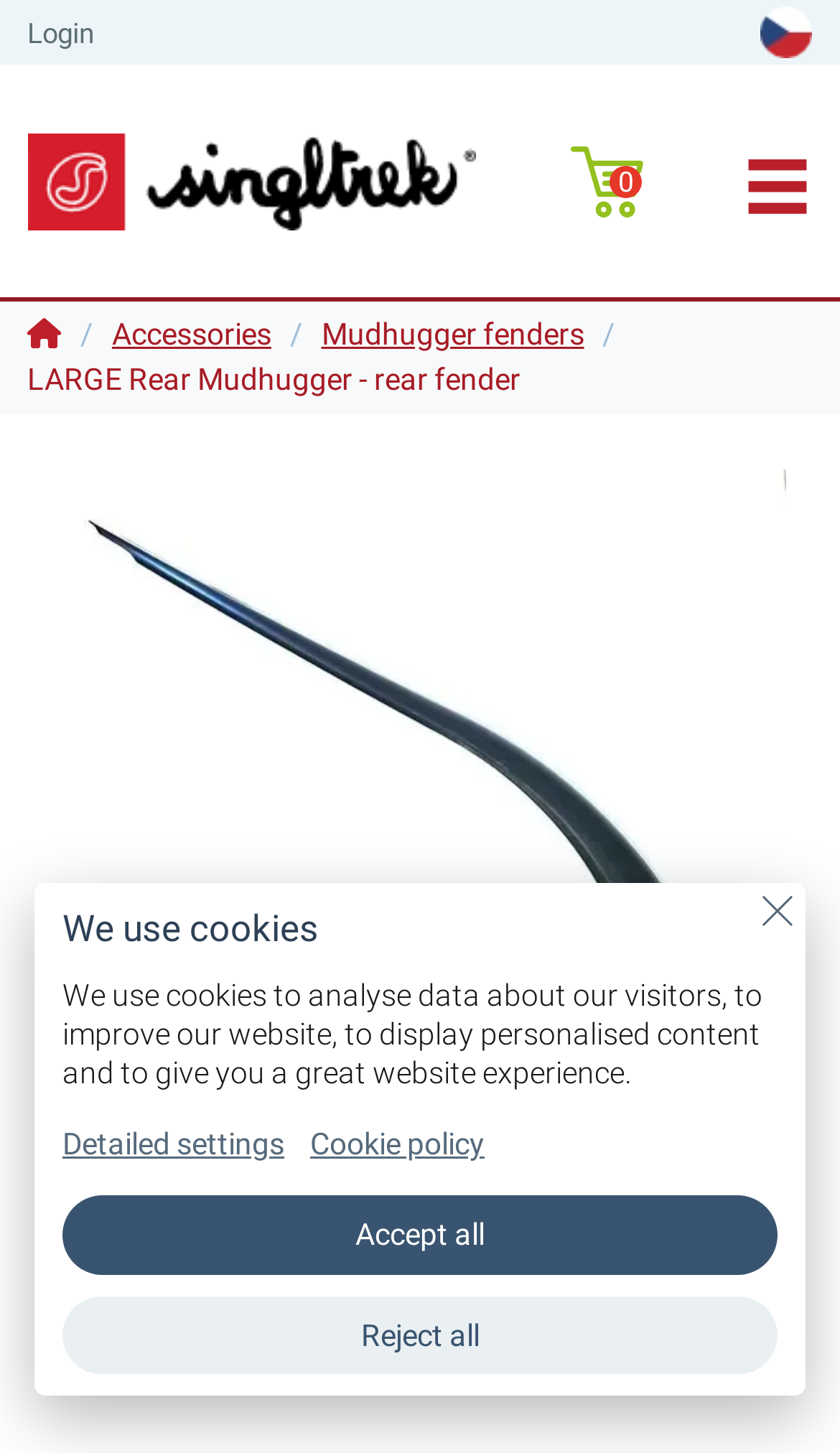Using the format (top-left x, top-left y, bottom-right x, bottom-right y), and given the element description, identify the bounding box coordinates within the screenshot: Menu

[0.885, 0.104, 0.967, 0.152]